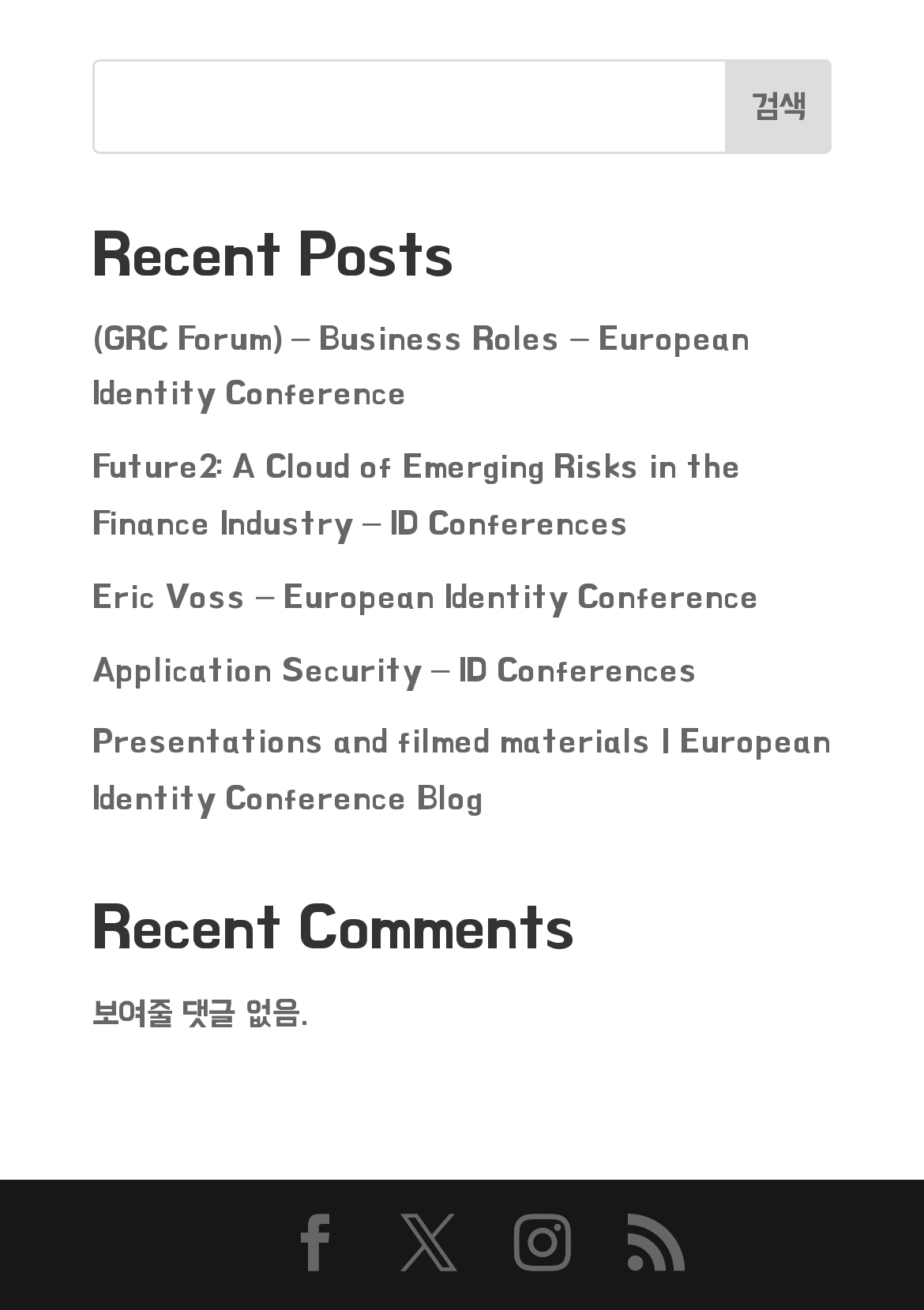Given the description: "Application Security – ID Conferences", determine the bounding box coordinates of the UI element. The coordinates should be formatted as four float numbers between 0 and 1, [left, top, right, bottom].

[0.1, 0.497, 0.756, 0.524]